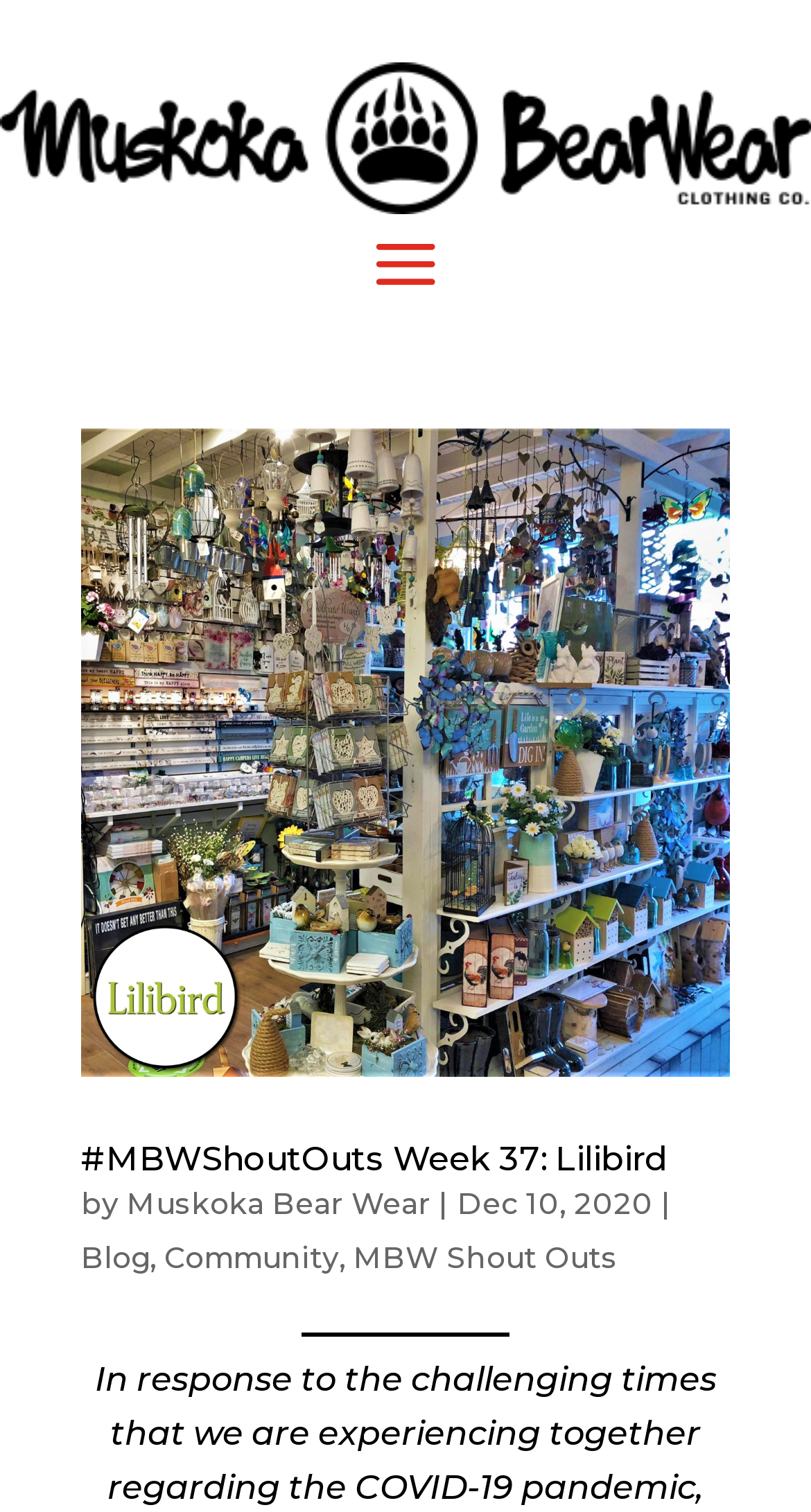Who is the author of the latest blog post?
Give a single word or phrase as your answer by examining the image.

Muskoka Bear Wear